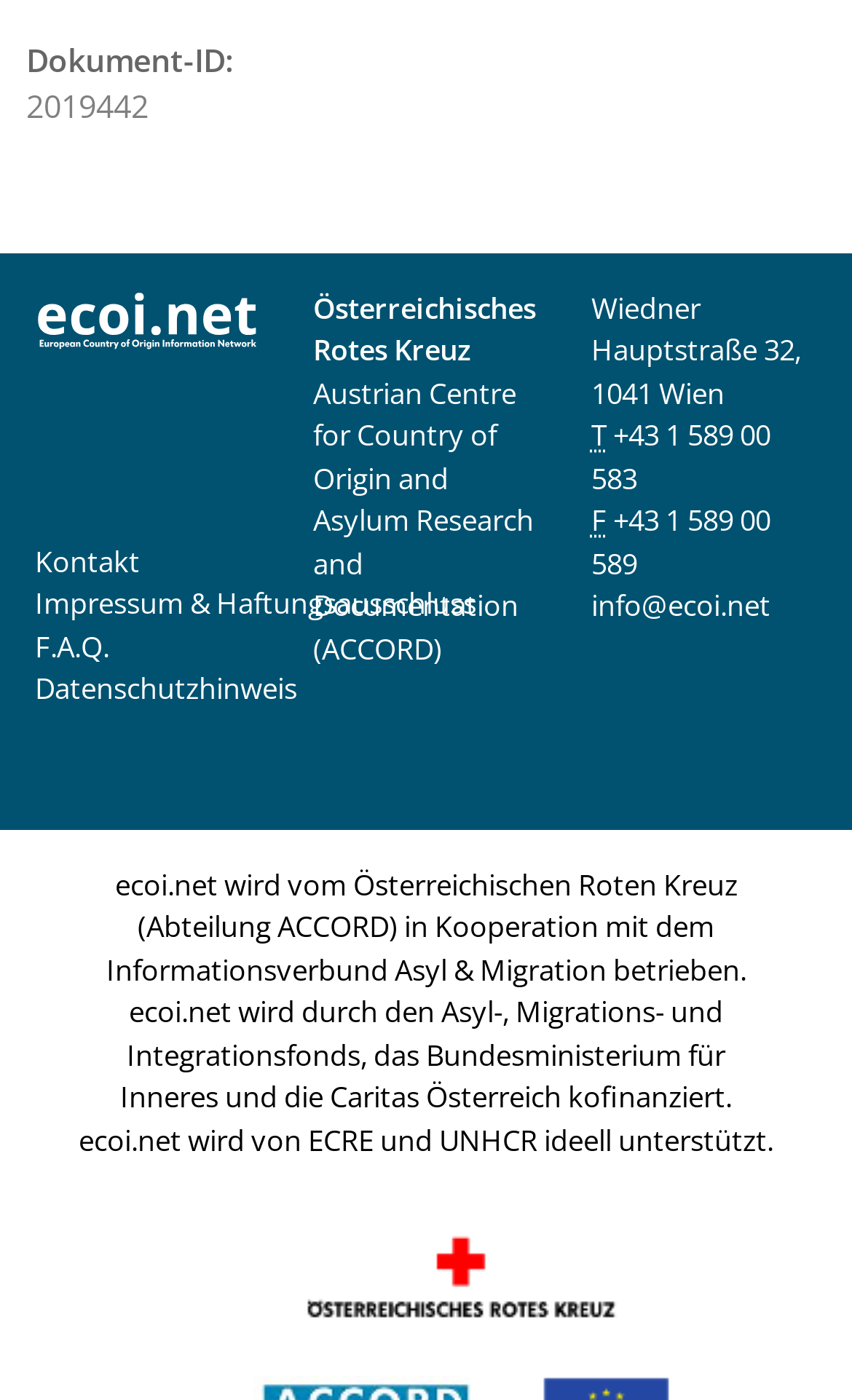What is the phone number of the organization?
Can you offer a detailed and complete answer to this question?

The phone number of the organization is mentioned in the link element, which says '+43 1 589 00 583', and it is located next to the 'Telefon' abbreviation.